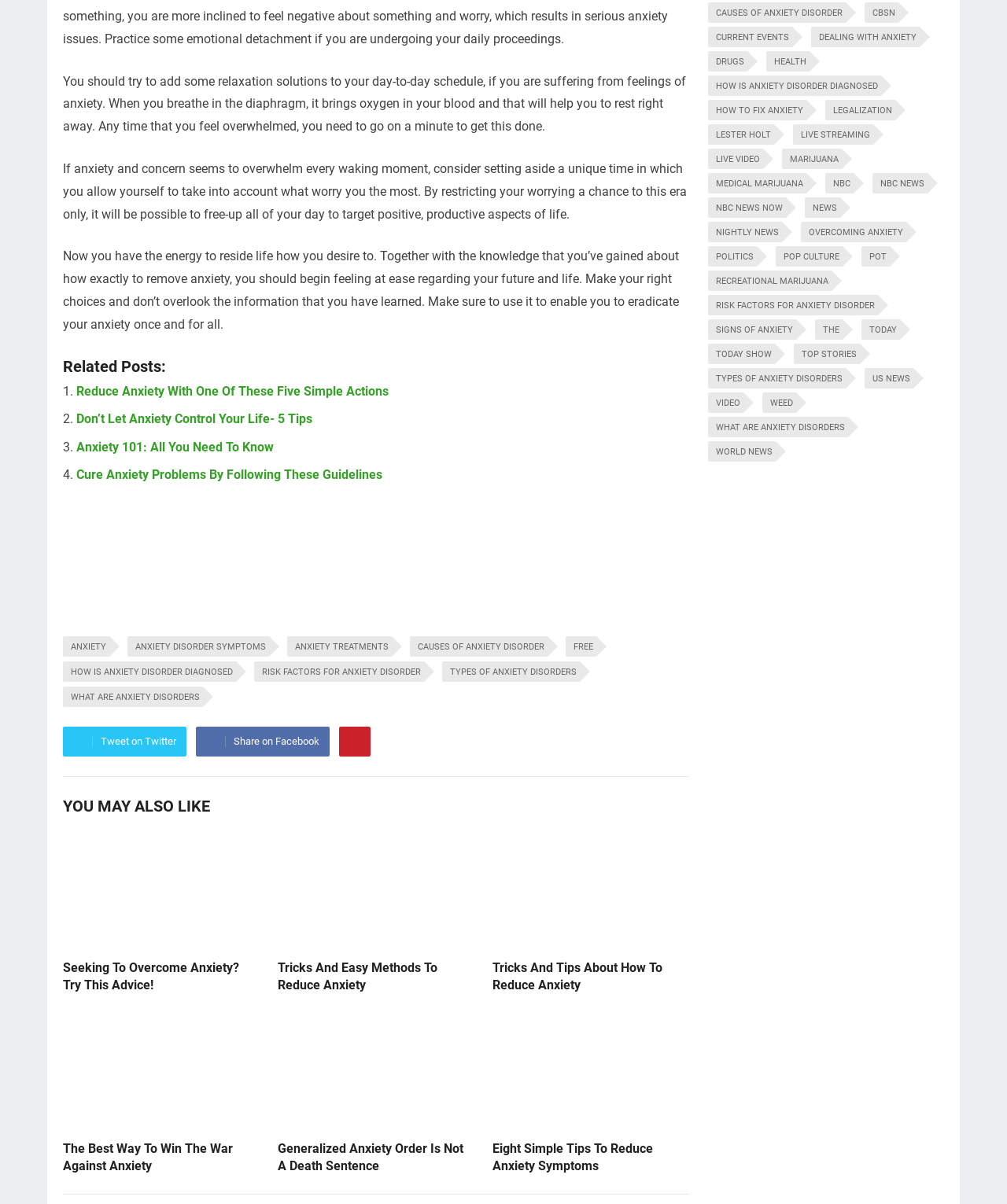Locate the bounding box coordinates of the area that needs to be clicked to fulfill the following instruction: "Click on 'Reduce Anxiety With One Of These Five Simple Actions'". The coordinates should be in the format of four float numbers between 0 and 1, namely [left, top, right, bottom].

[0.076, 0.318, 0.386, 0.331]